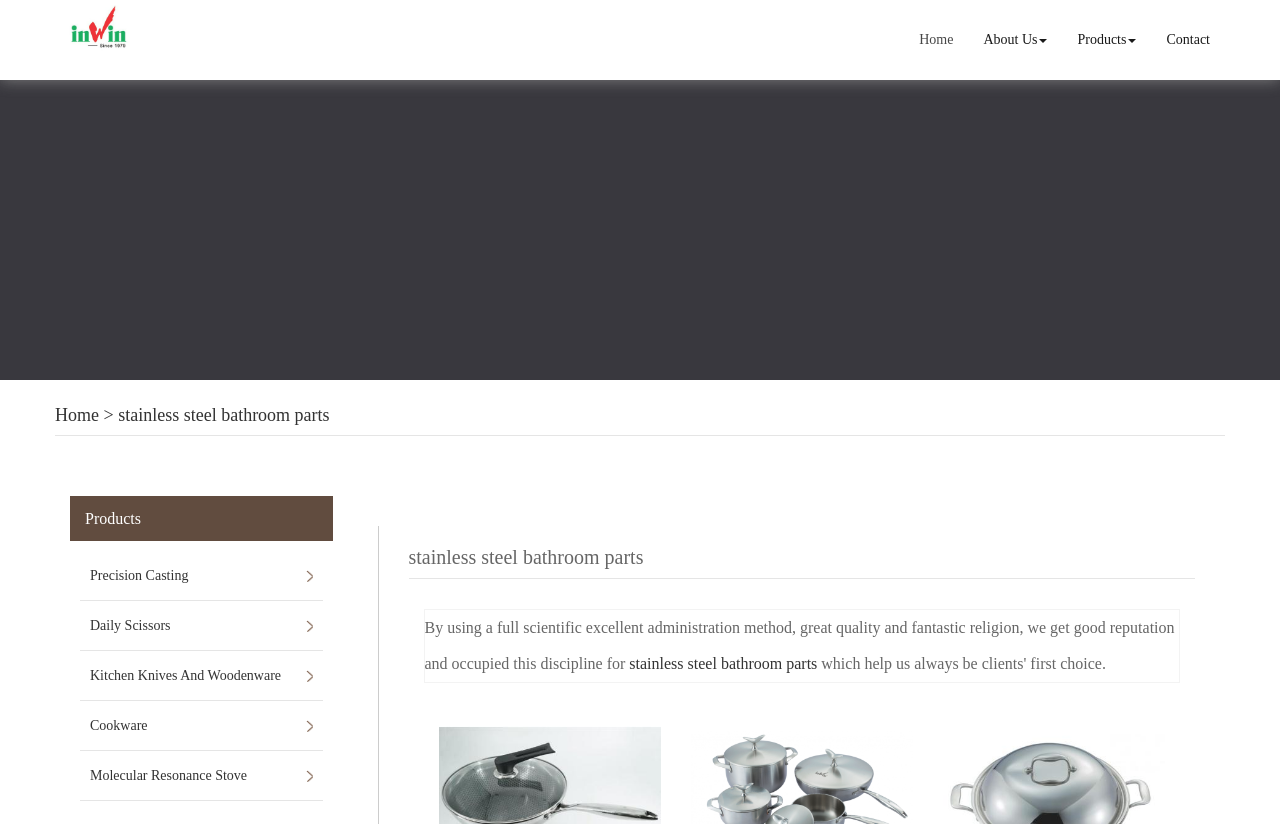For the element described, predict the bounding box coordinates as (top-left x, top-left y, bottom-right x, bottom-right y). All values should be between 0 and 1. Element description: Annual Meeting

None